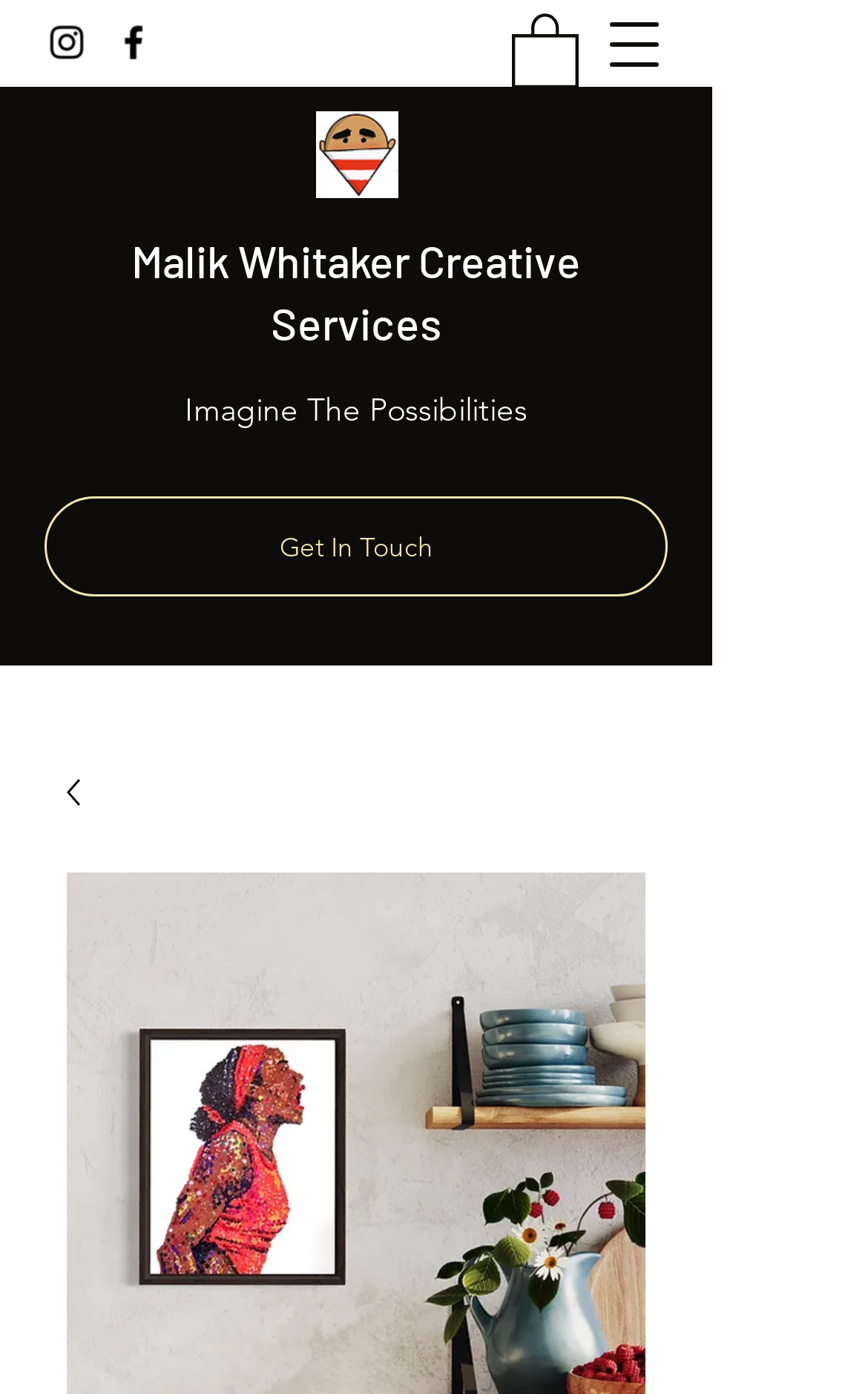How many social media platforms are listed?
Using the image, give a concise answer in the form of a single word or short phrase.

2